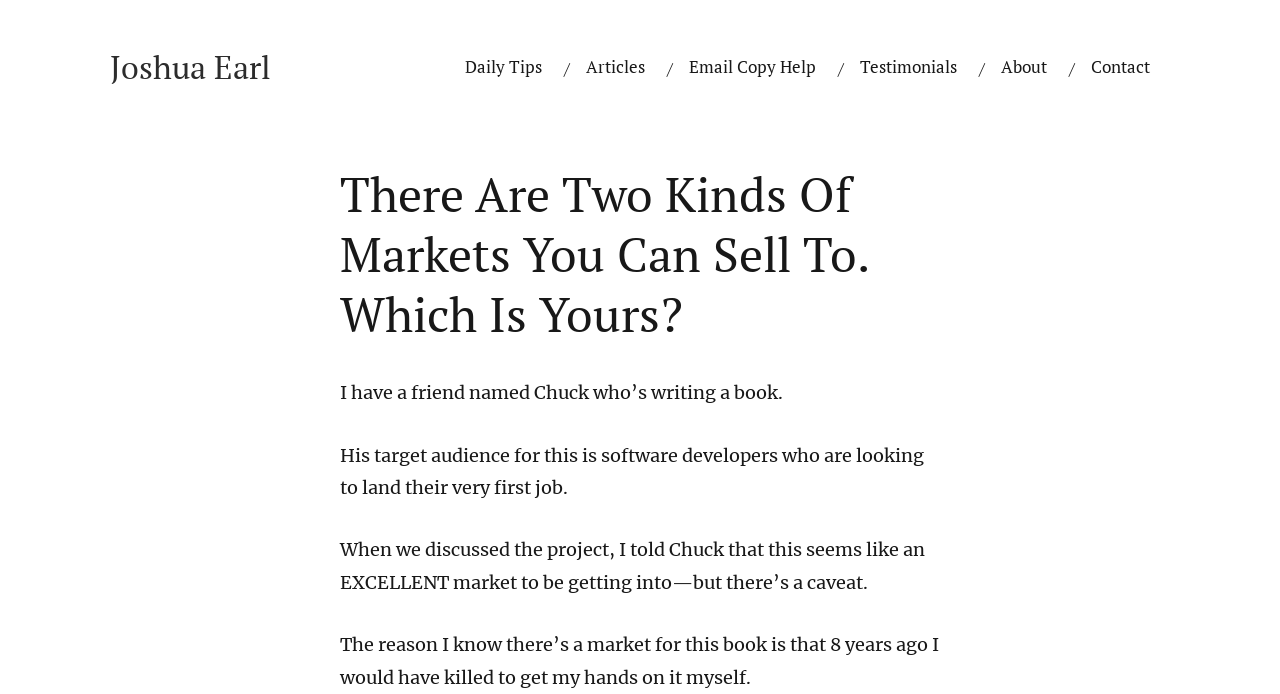Find the bounding box coordinates of the clickable area that will achieve the following instruction: "Read the heading about markets".

[0.266, 0.237, 0.734, 0.496]